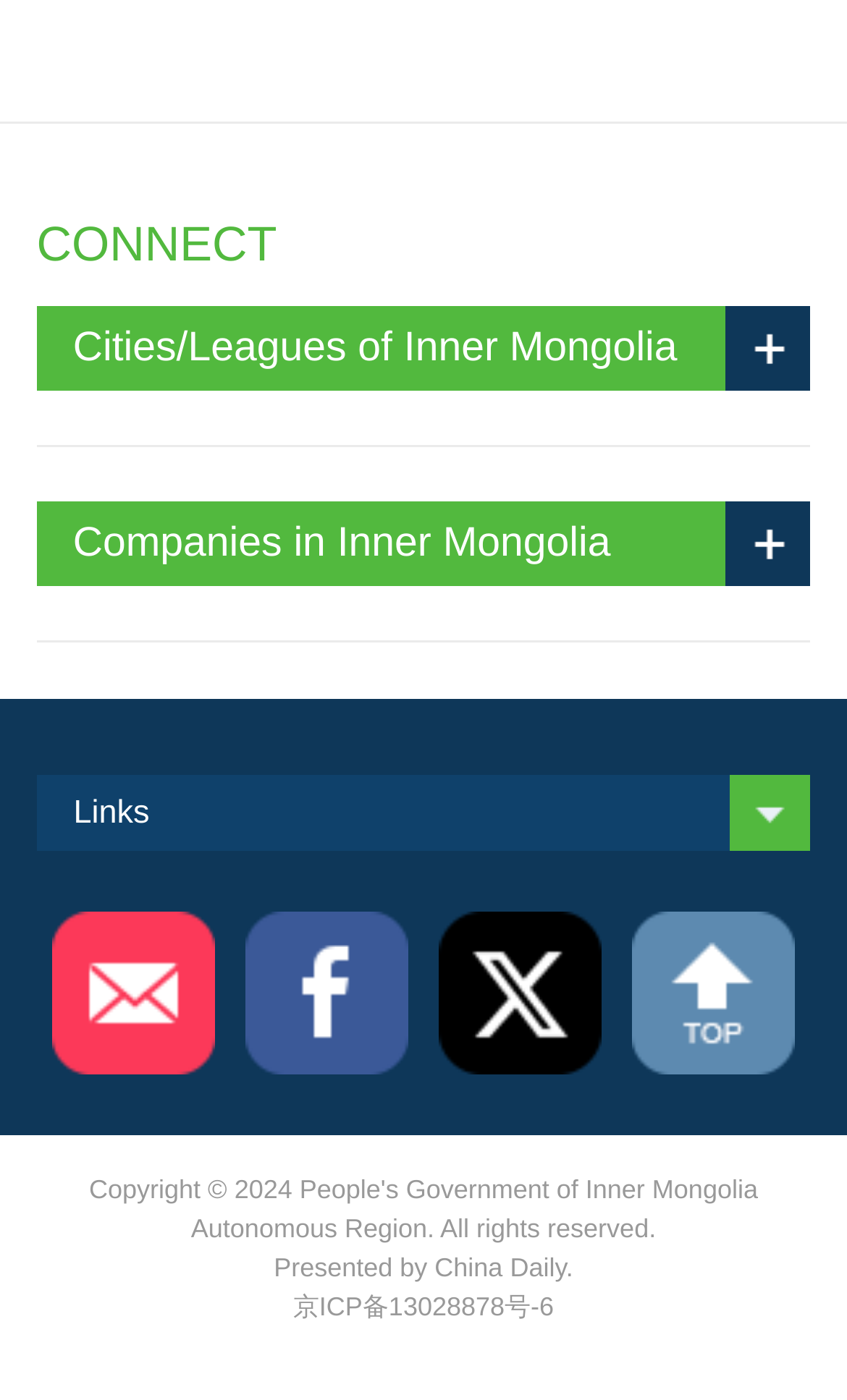Locate the bounding box coordinates of the UI element described by: "京ICP备13028878号-6". Provide the coordinates as four float numbers between 0 and 1, formatted as [left, top, right, bottom].

[0.346, 0.923, 0.654, 0.945]